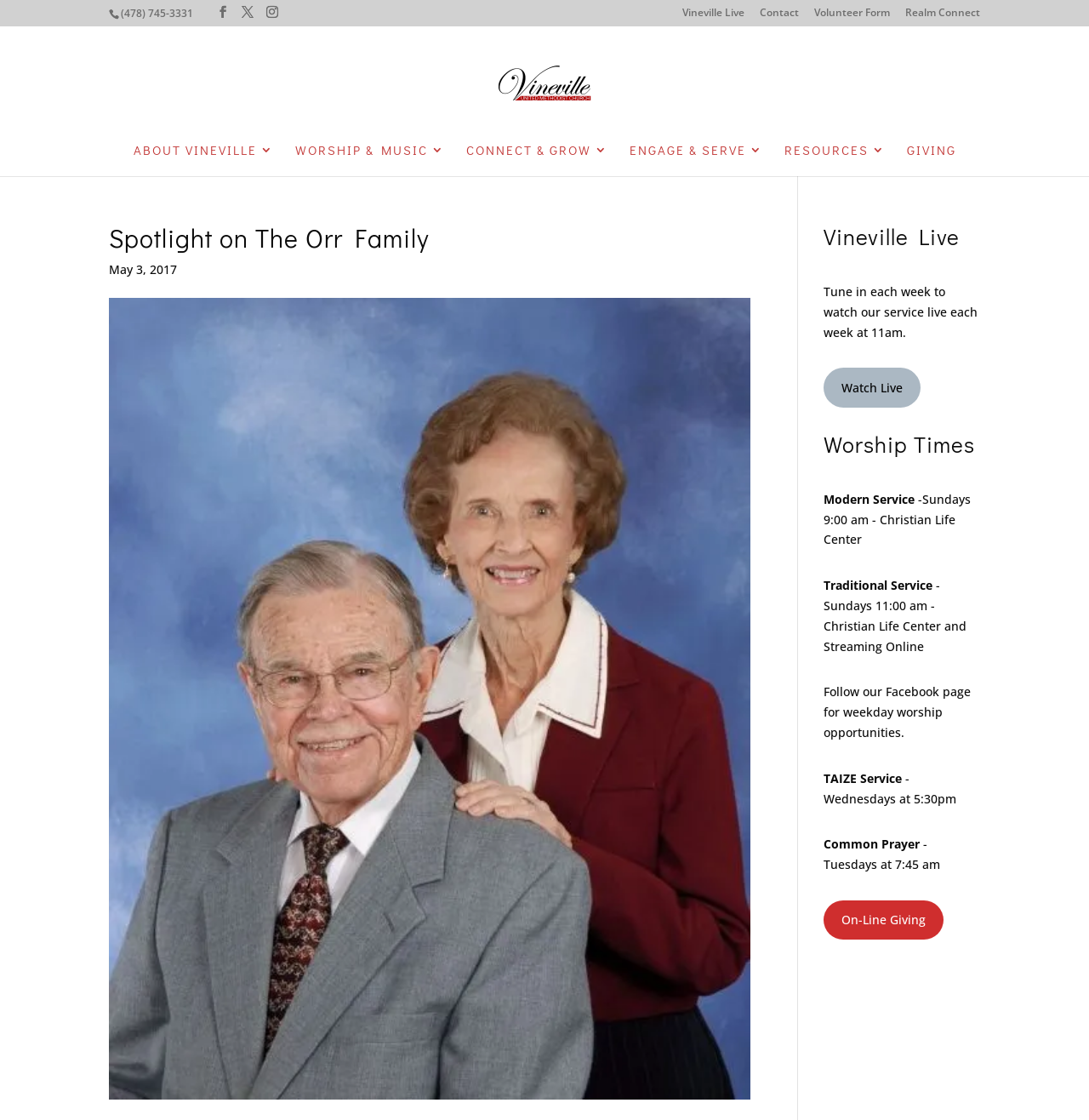What is the name of the online platform for watching the service live?
Could you answer the question with a detailed and thorough explanation?

I found the name of the online platform by looking at the link element 'Vineville Live' which is part of the Worship Times section on the webpage.